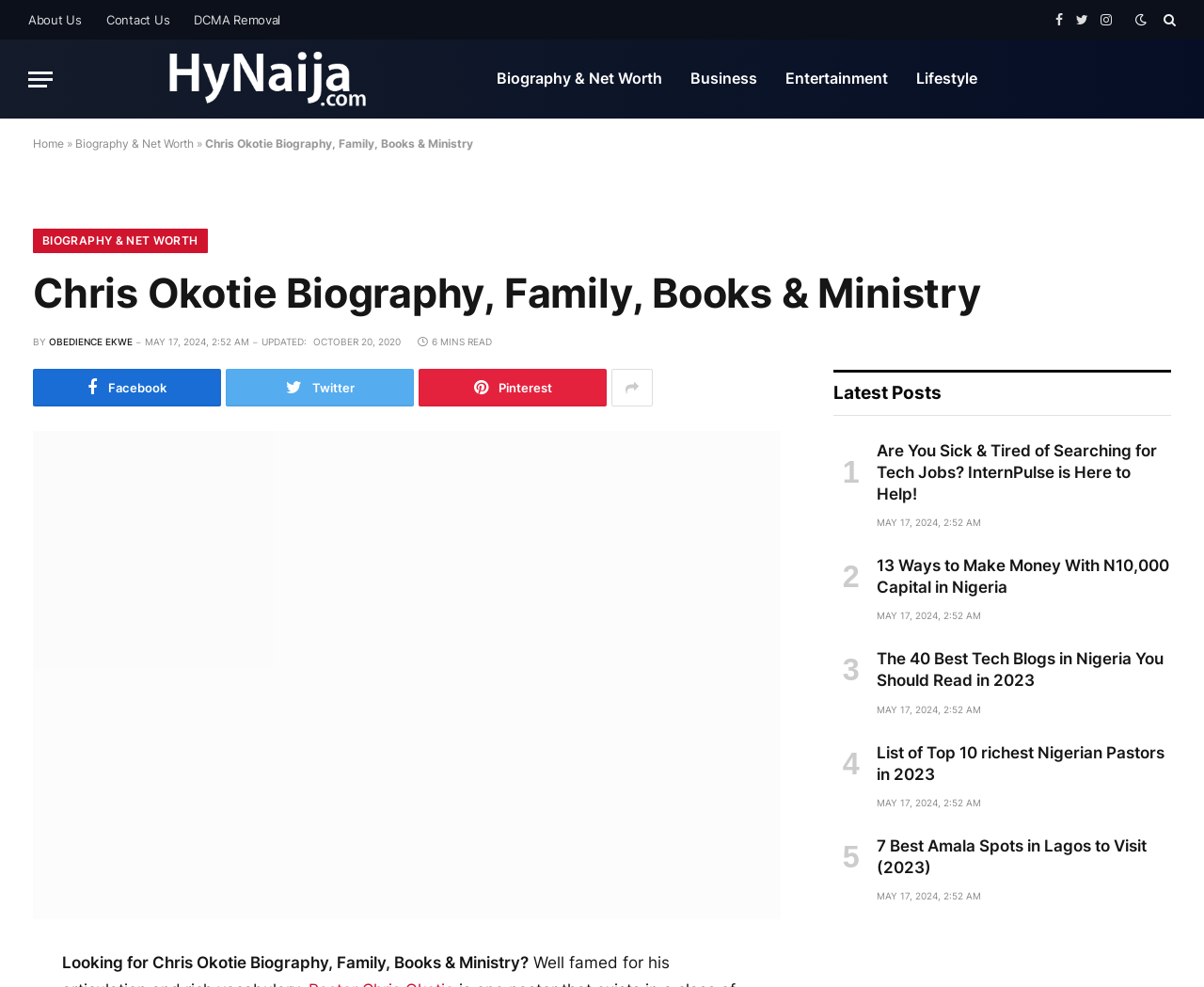Using the element description: "Biography & Net Worth", determine the bounding box coordinates for the specified UI element. The coordinates should be four float numbers between 0 and 1, [left, top, right, bottom].

[0.027, 0.232, 0.172, 0.257]